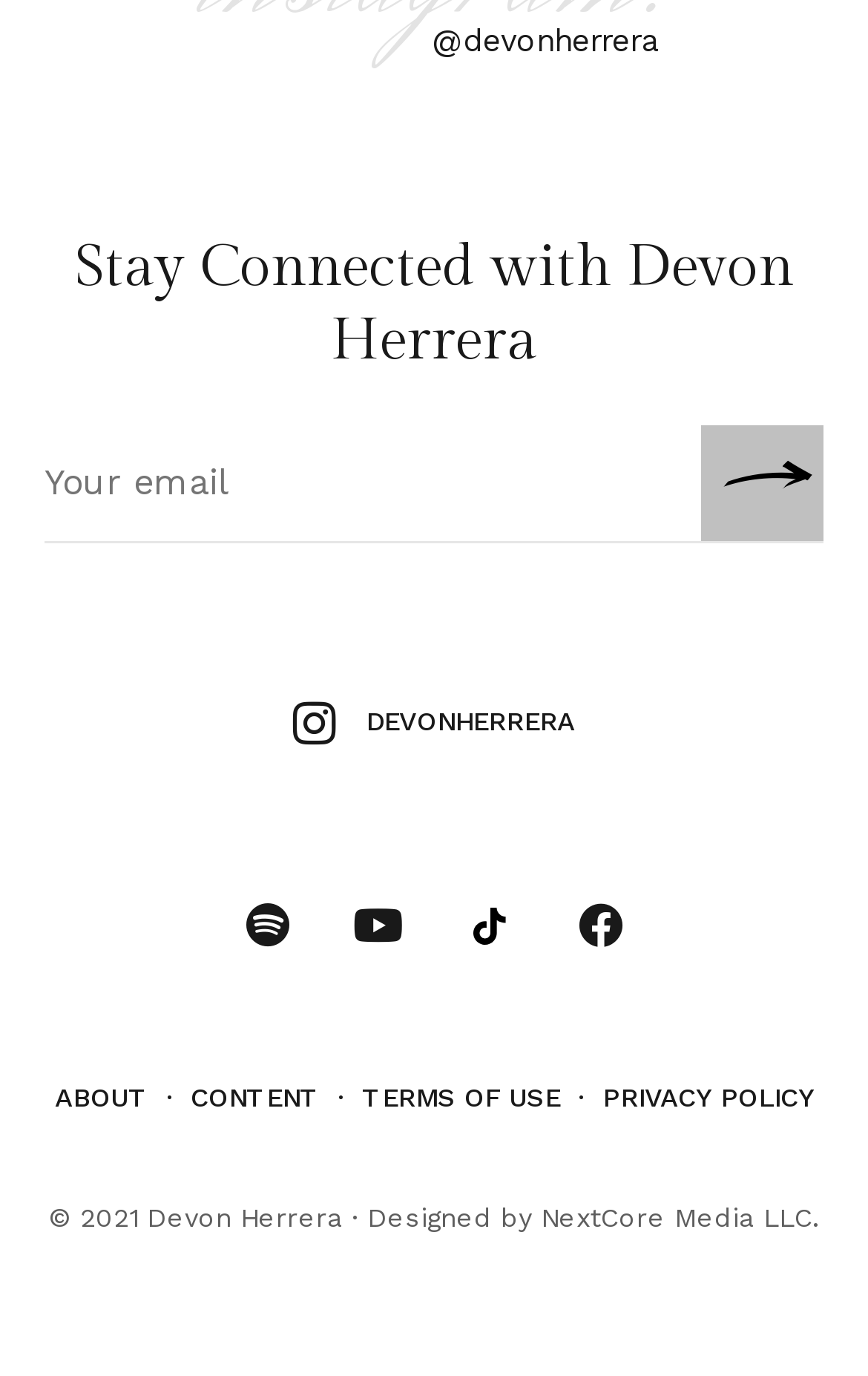Can you find the bounding box coordinates for the element that needs to be clicked to execute this instruction: "View TERMS OF USE"? The coordinates should be given as four float numbers between 0 and 1, i.e., [left, top, right, bottom].

[0.417, 0.787, 0.645, 0.809]